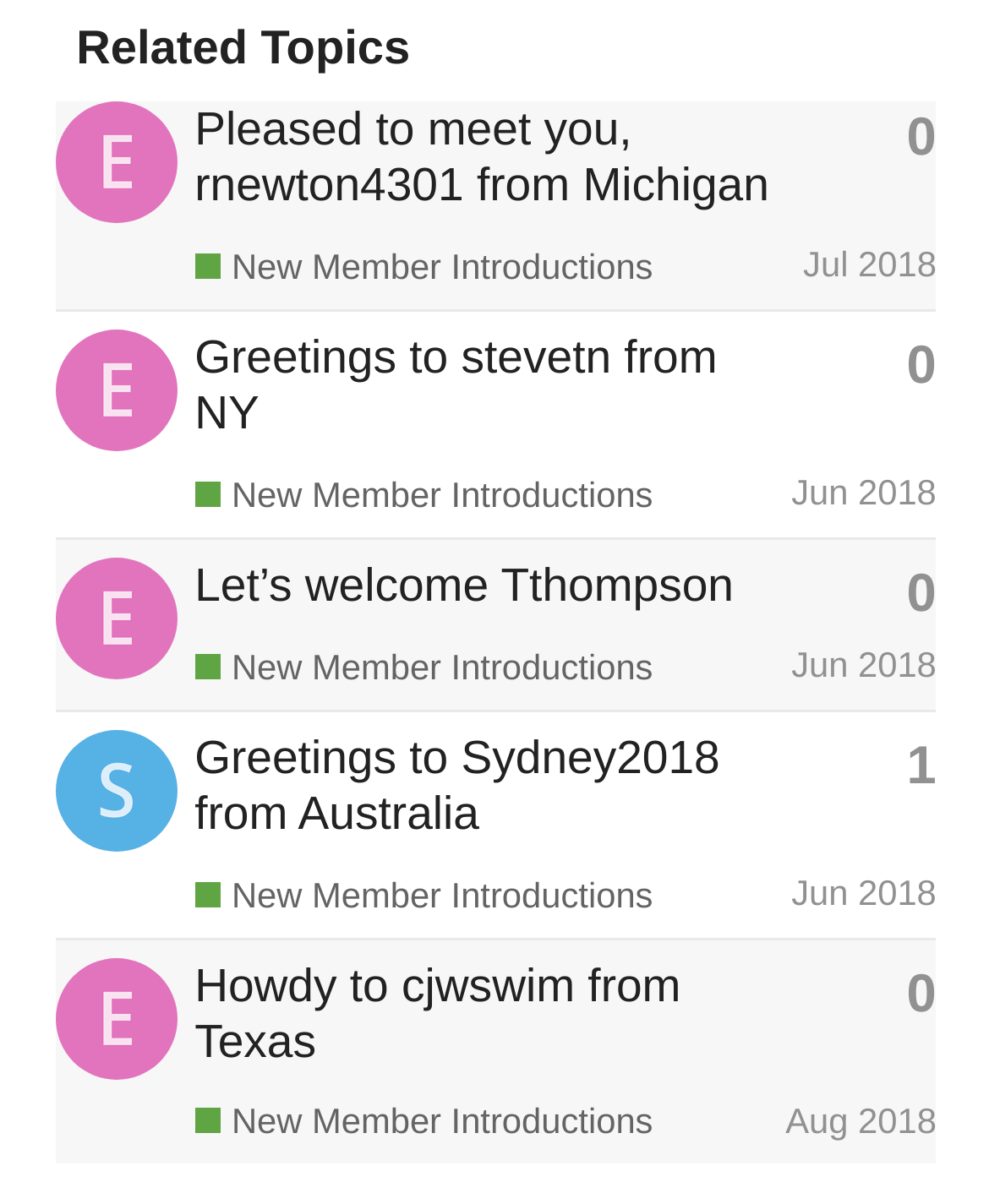Examine the image carefully and respond to the question with a detailed answer: 
Who is the latest poster of the last topic?

I examined the last row of the table and found the link 'Eisi_BFintern's profile, latest poster' which indicates that Eisi_BFintern is the latest poster of the last topic.